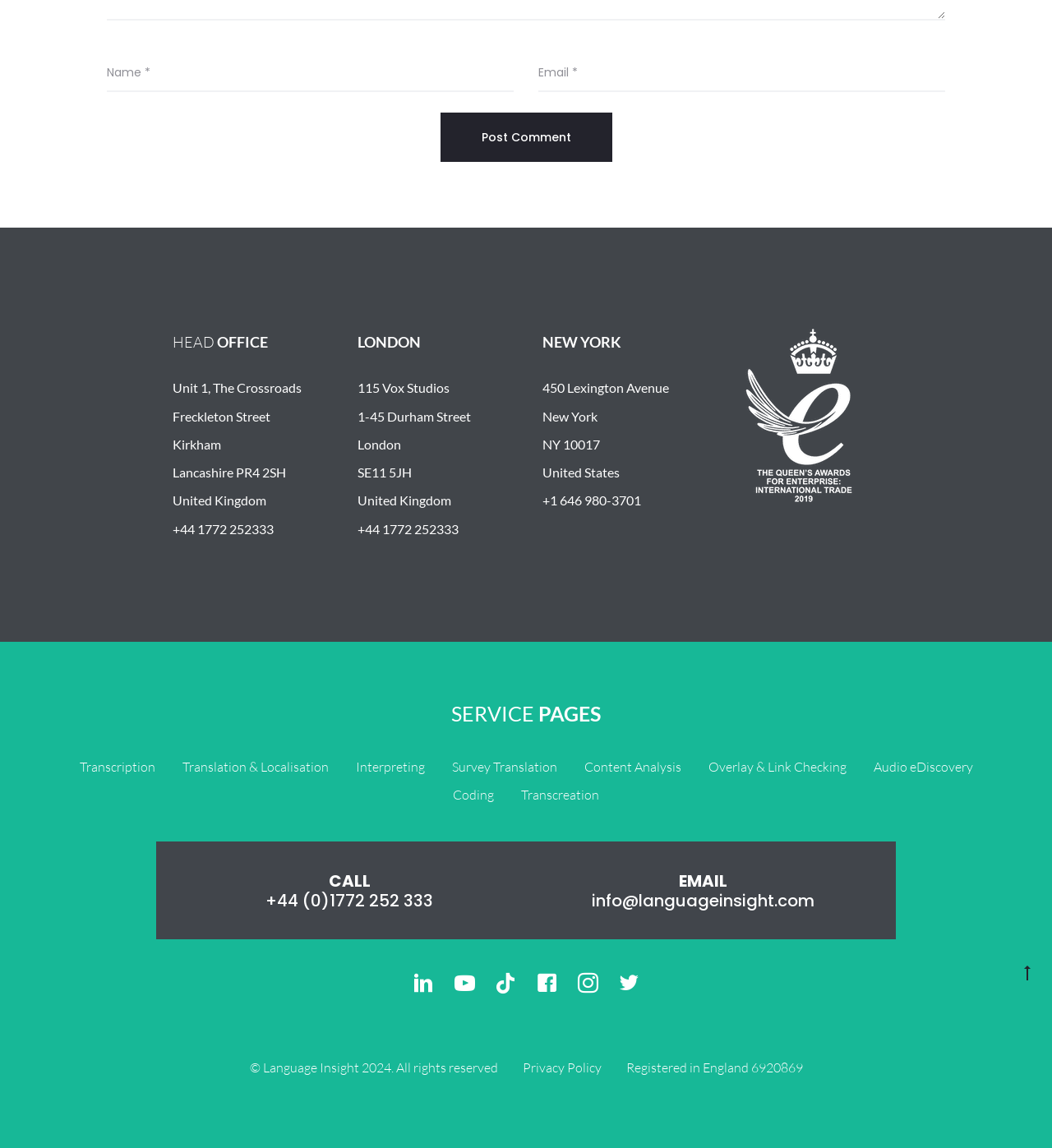Find the bounding box coordinates of the area to click in order to follow the instruction: "Email info@languageinsight.com".

[0.52, 0.759, 0.816, 0.793]